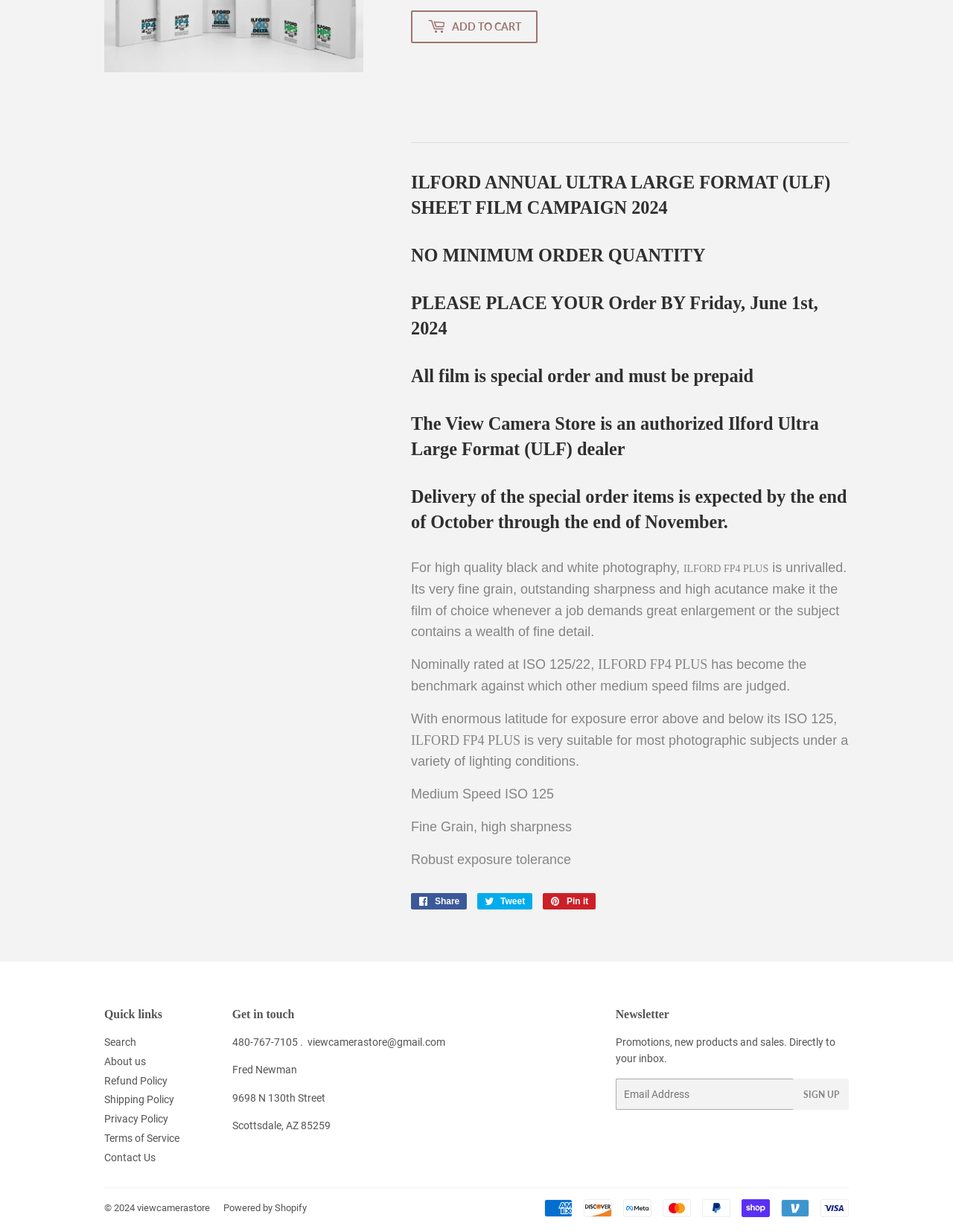Find the bounding box of the web element that fits this description: "Sign Up".

[0.833, 0.875, 0.891, 0.901]